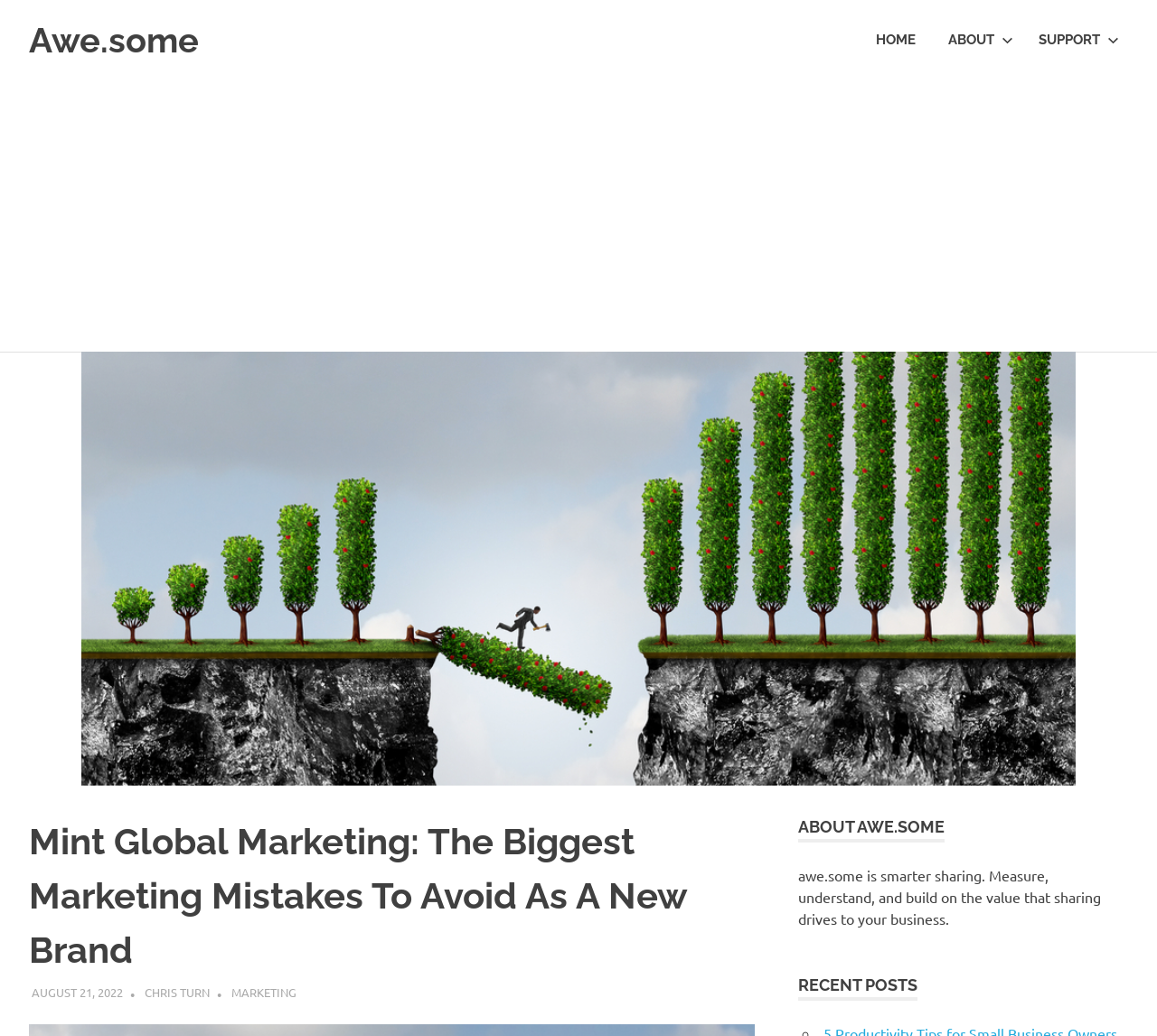Provide an in-depth description of the elements and layout of the webpage.

The webpage is about Mint Global Marketing, specifically highlighting the biggest marketing mistakes to avoid as a new brand. At the top left corner, there is a link to "Awe.some" and a static text "Totally awesome marketing articles" next to it. On the top right side, there is a primary navigation menu with links to "HOME", "ABOUT", and "SUPPORT".

Below the navigation menu, there is a large advertisement iframe that spans almost the entire width of the page. Below the advertisement, there is a prominent image with the title "Biggest Marketing Mistakes" that takes up most of the page's width.

Above the image, there is a header section with the title "Mint Global Marketing: The Biggest Marketing Mistakes To Avoid As A New Brand" and links to the date "AUGUST 21, 2022", the author "CHRIS TURN", and the category "MARKETING". 

To the right of the image, there are three sections. The first section has a heading "ABOUT AWE.SOME" and a brief description of what awe.some is. The second section has a heading "RECENT POSTS", but the content of the recent posts is not provided in the accessibility tree.